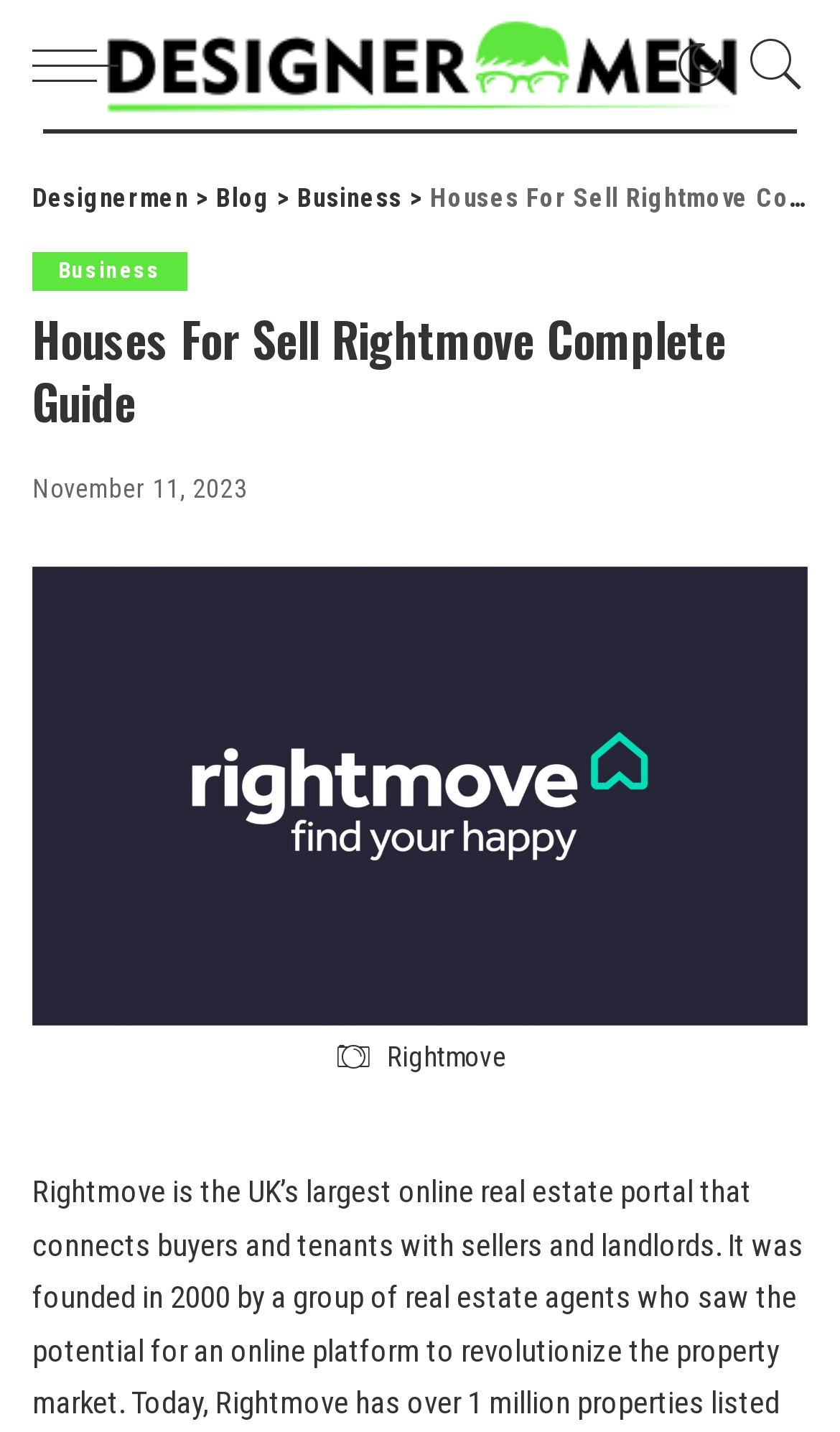Give a detailed overview of the webpage's appearance and contents.

The webpage appears to be a guide or article about Rightmove, a UK-based online real estate portal. At the top of the page, there is a complementary section that spans the entire width. Below this section, there are three links: "menu trigger", "Designermen", and "Search". The "Designermen" link has an associated image with the same name.

Below these links, there is a header section that takes up most of the page's width. Within this section, there are several links, including "Designermen", "Blog", and "Business", which are arranged horizontally. There is also a heading that reads "Houses For Sell Rightmove Complete Guide".

To the right of the heading, there is an abbreviation that displays the date "November 11, 2023". Below the heading, there is a large image that takes up most of the page's width, labeled as "Rightmove". This image is likely a logo or a prominent visual element related to Rightmove.

Overall, the webpage appears to be a informative article or guide about Rightmove, with a focus on providing information and resources related to the company.